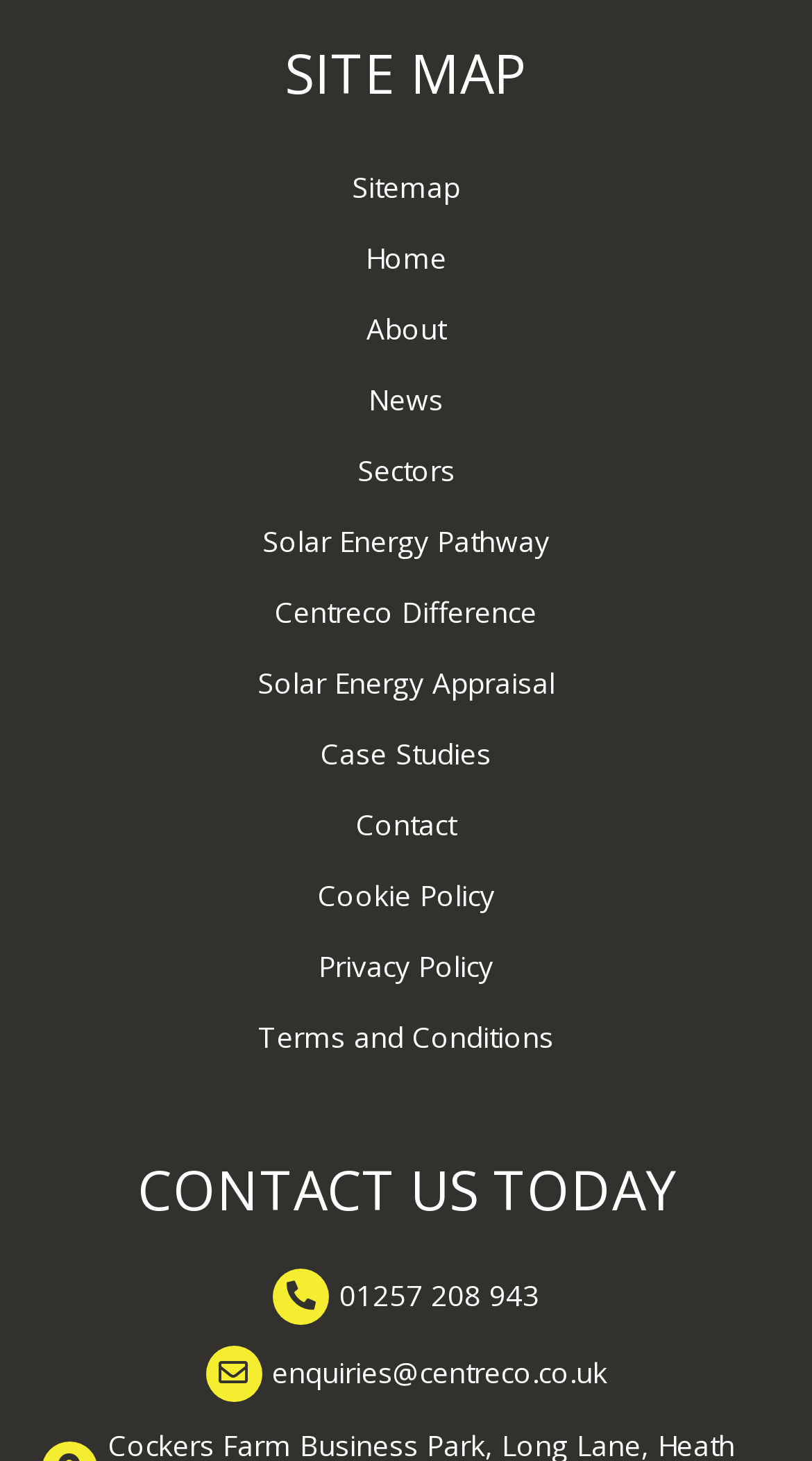Extract the bounding box coordinates of the UI element described by: "Jump to navigation". The coordinates should include four float numbers ranging from 0 to 1, e.g., [left, top, right, bottom].

None